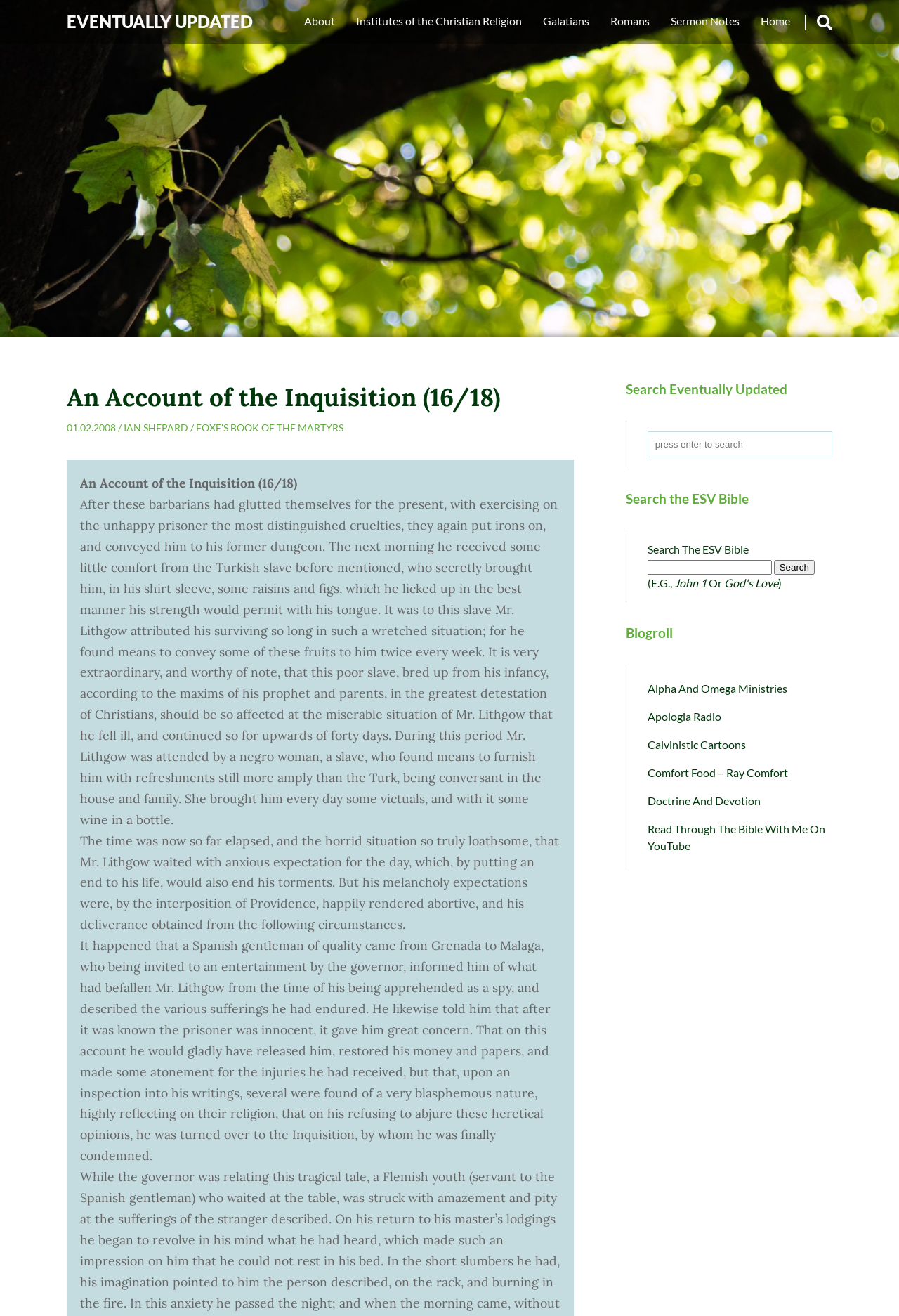Write an exhaustive caption that covers the webpage's main aspects.

This webpage appears to be a blog or article page, with a focus on Christian theology and history. At the top of the page, there are several links to different sections of the website, including "Home", "Sermon Notes", "Romans", "Galatians", "Institutes of the Christian Religion", and "About". These links are positioned horizontally across the top of the page, with "EVENTUALLY UPDATED" standing out as a prominent link.

Below the links, there is a heading that reads "An Account of the Inquisition (16/18)". This heading is followed by a date, "01.02.2008", and a link to the author, "IAN SHEPARD". There is also a link to "FOXE'S BOOK OF THE MARTYRS", which appears to be a related resource.

The main content of the page is a long passage of text that describes the experiences of a man named Mr. Lithgow, who was imprisoned and tortured during the Inquisition. The passage is divided into several paragraphs, each of which describes a different aspect of Mr. Lithgow's ordeal.

To the right of the main content, there are several search boxes and links. There is a search box labeled "Search Eventually Updated", as well as a search box for searching the ESV Bible. Below these search boxes, there is a list of links to other websites, labeled as a "Blogroll". These links include "Alpha And Omega Ministries", "Apologia Radio", and several others.

At the very bottom of the page, there is a small image, but it is not clear what the image depicts.